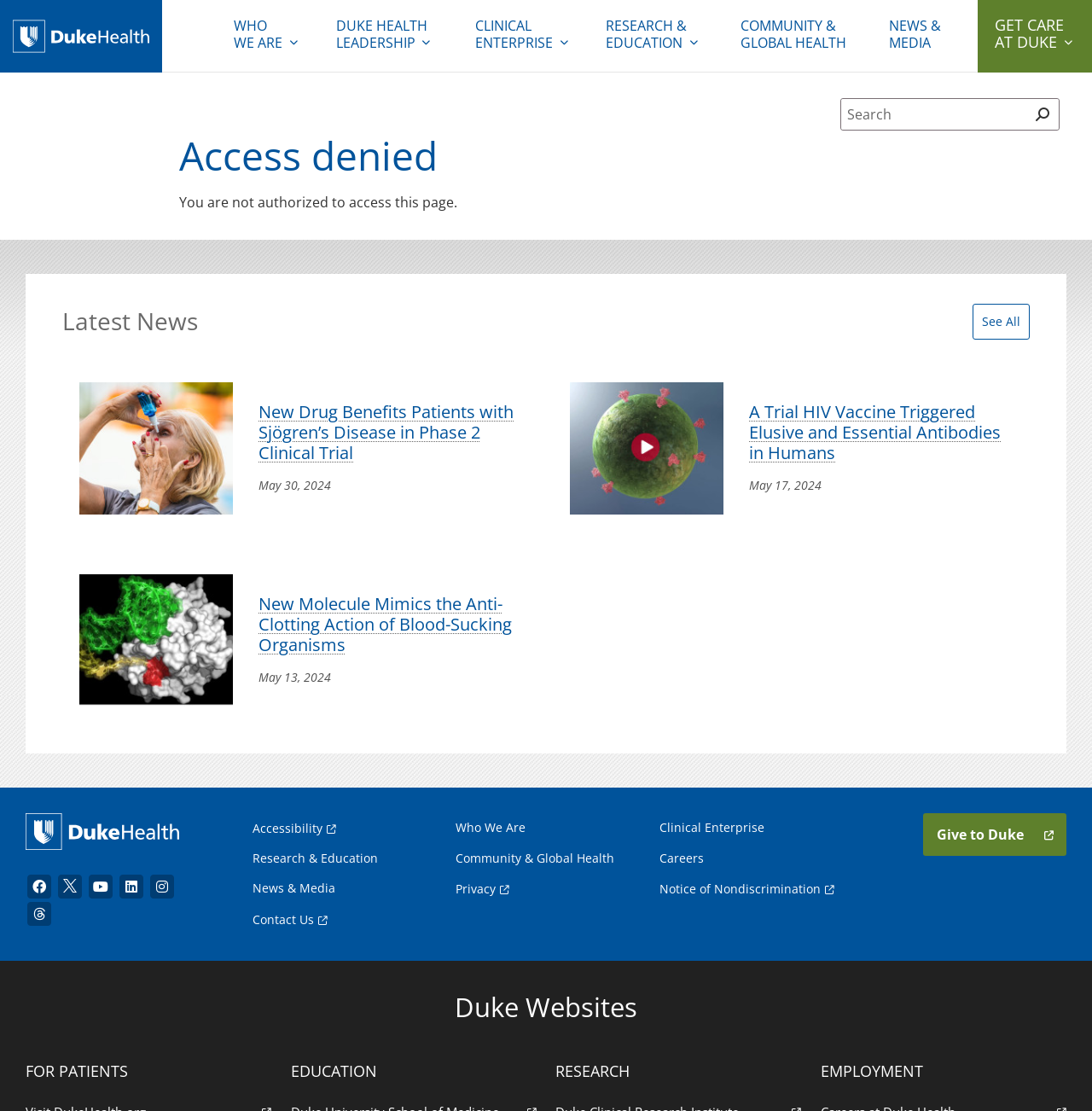How many news articles are displayed on the webpage?
Please answer the question with a detailed and comprehensive explanation.

There are three news articles displayed on the webpage, each with a heading, image, and date, and they are listed in a vertical column.